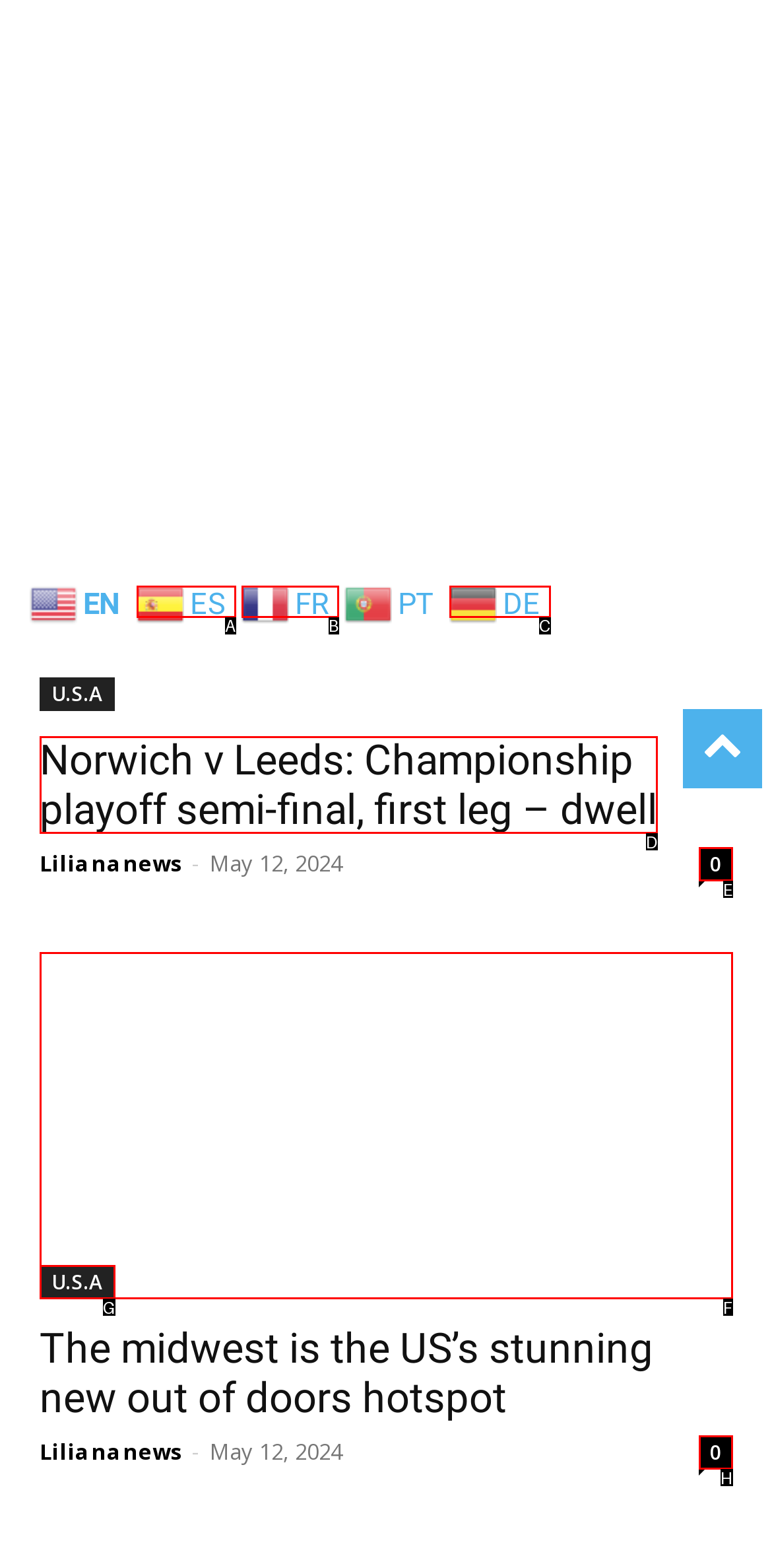Given the description: FR, choose the HTML element that matches it. Indicate your answer with the letter of the option.

B